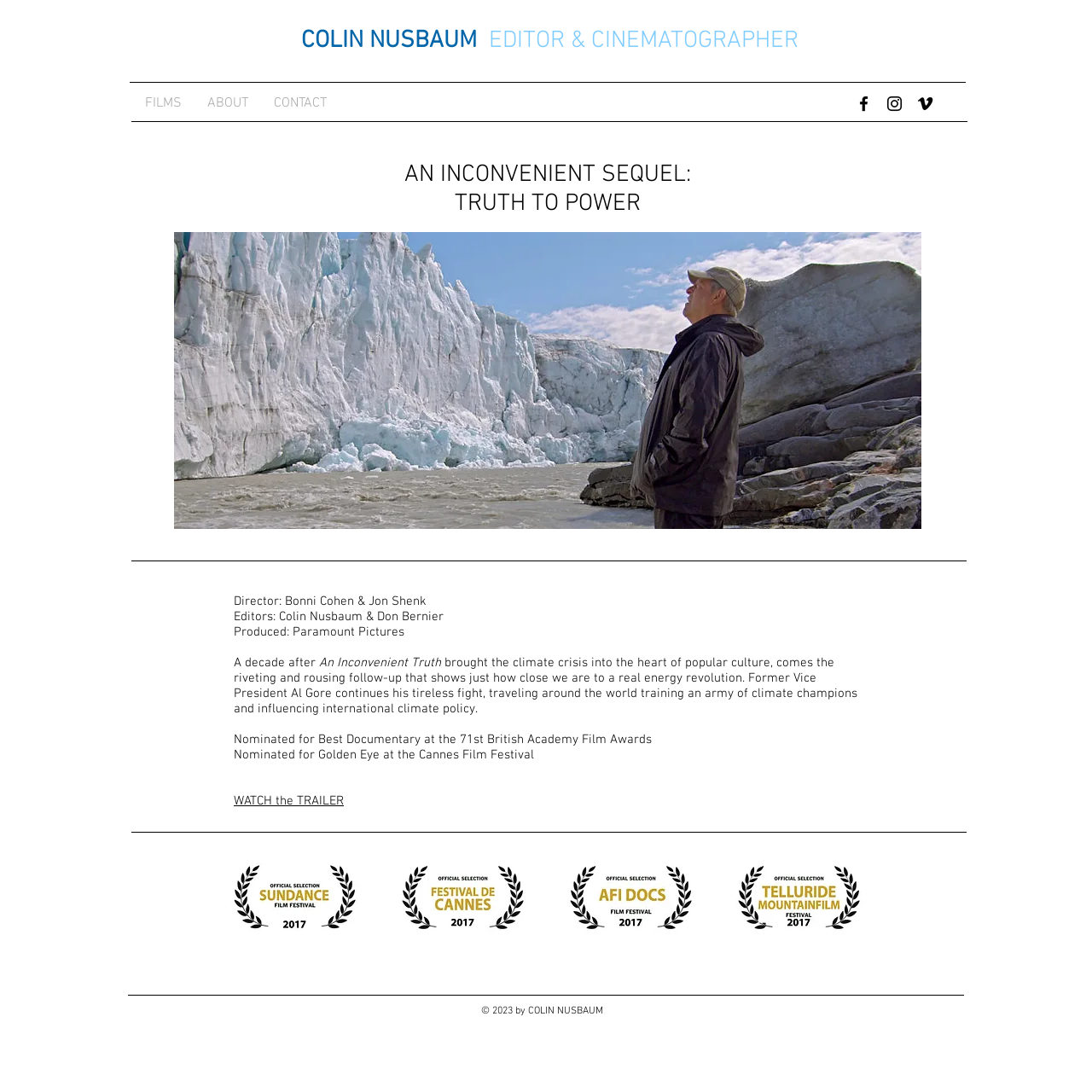Please determine the primary heading and provide its text.

COLIN NUSBAUM  EDITOR & CINEMATOGRAPHER